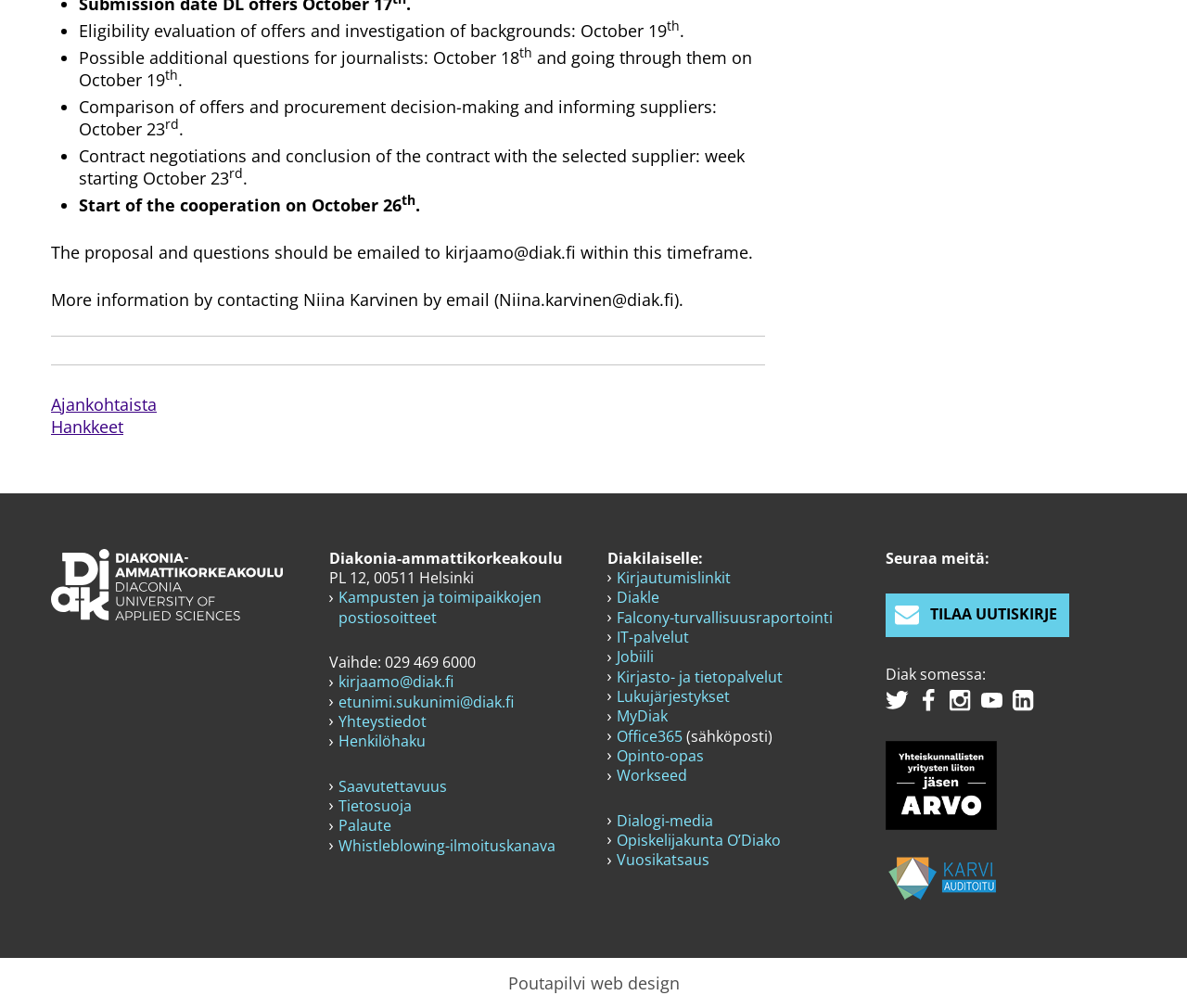Give a short answer to this question using one word or a phrase:
What is the address of Diakonia-ammattikorkeakoulu?

PL 12, 00511 Helsinki